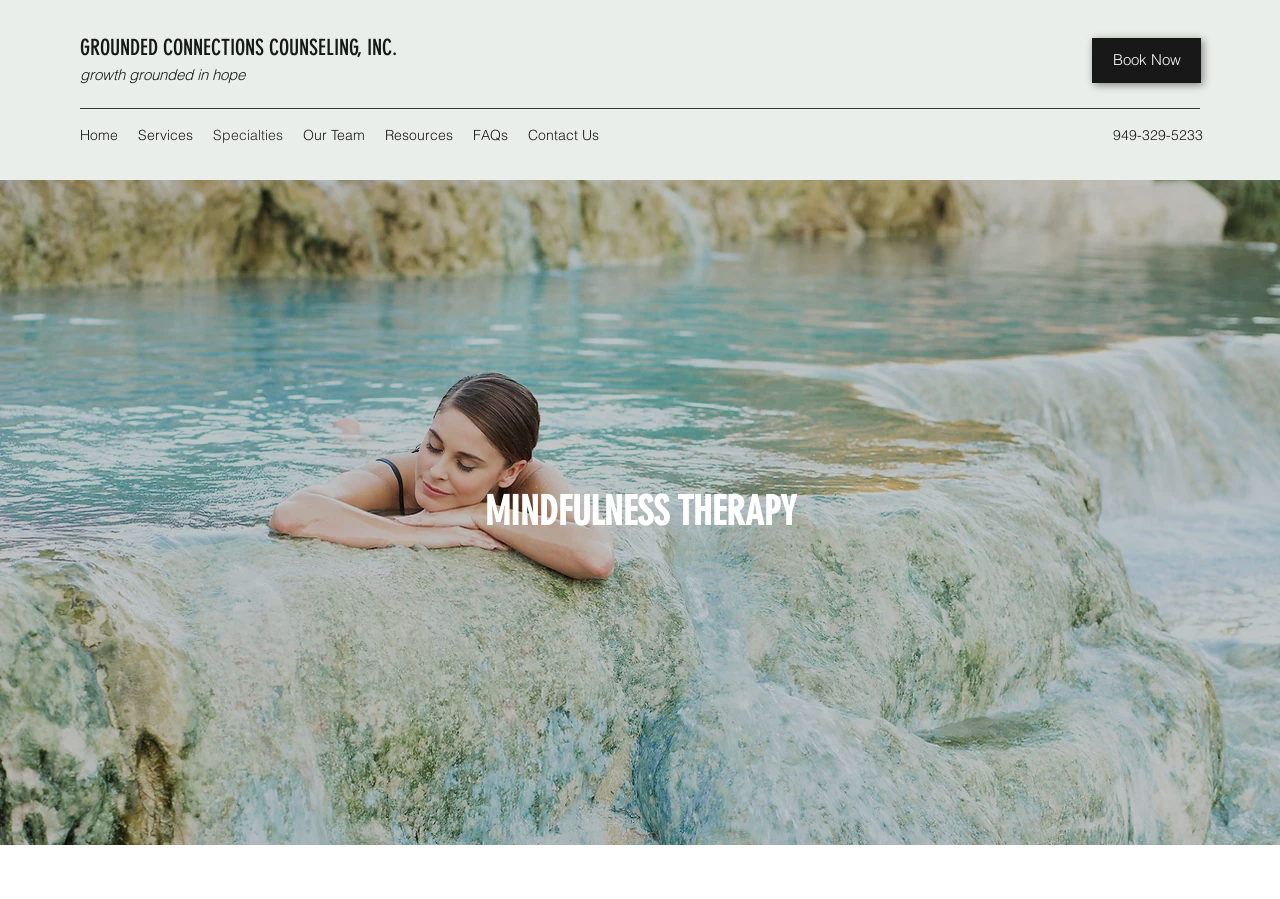What is the main therapy focus of the website?
Please answer the question as detailed as possible.

I found the main therapy focus by looking at the heading element, which prominently displays 'MINDFULNESS THERAPY', indicating that the website specializes in mindfulness therapy.